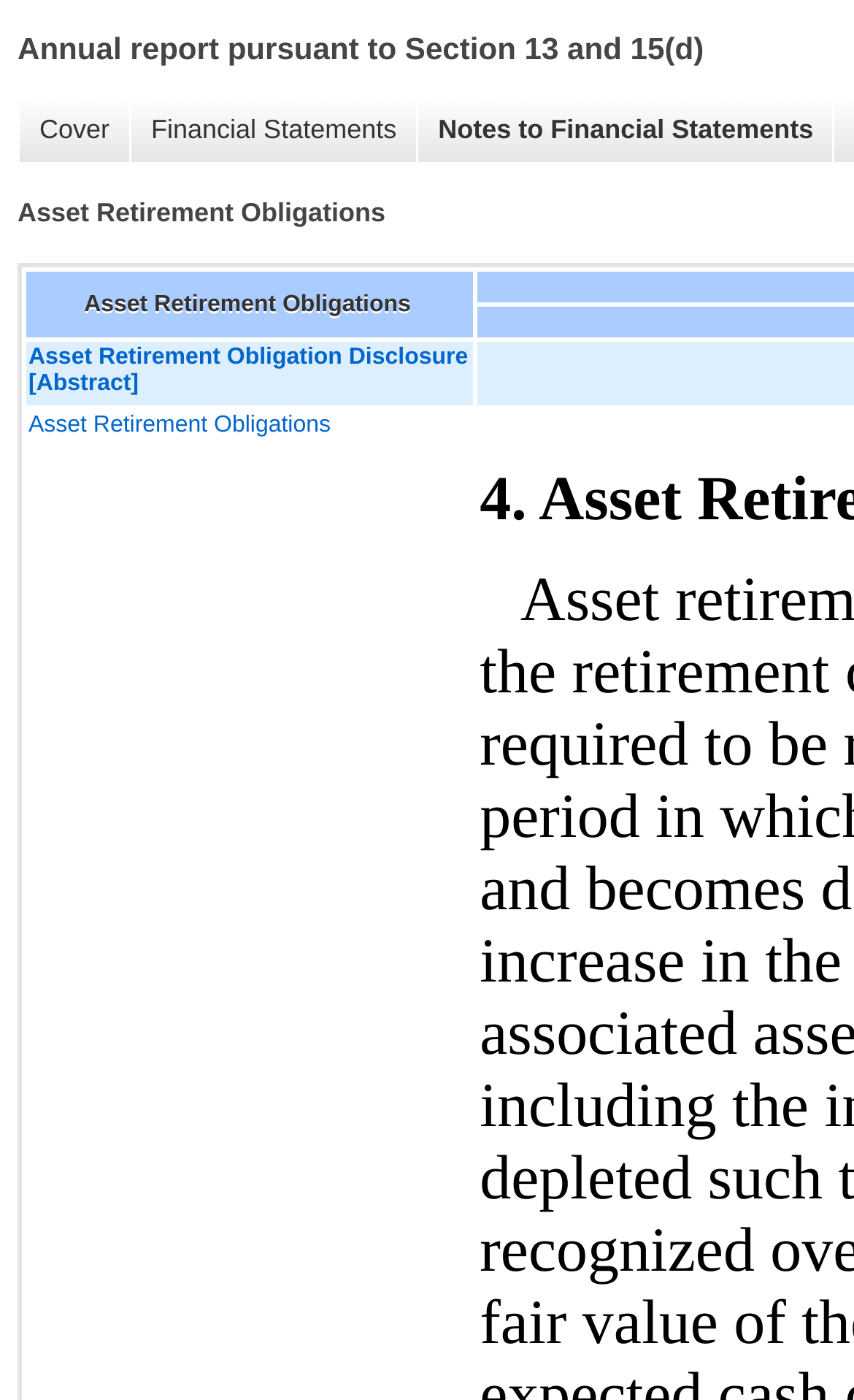Use a single word or phrase to respond to the question:
What is the first link on the webpage?

Cover